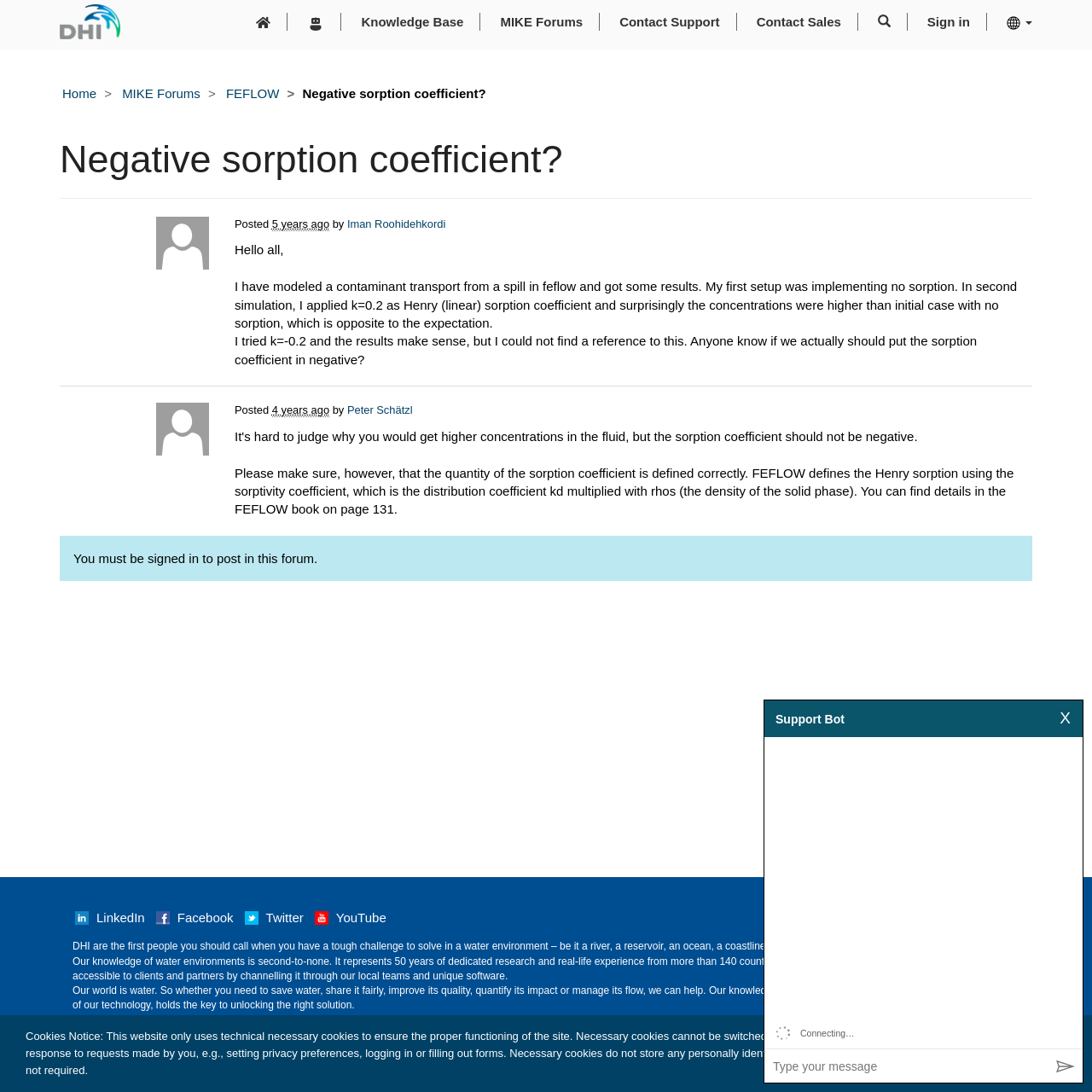Locate the bounding box coordinates of the element that should be clicked to execute the following instruction: "Contact Support".

[0.556, 0.0, 0.671, 0.039]